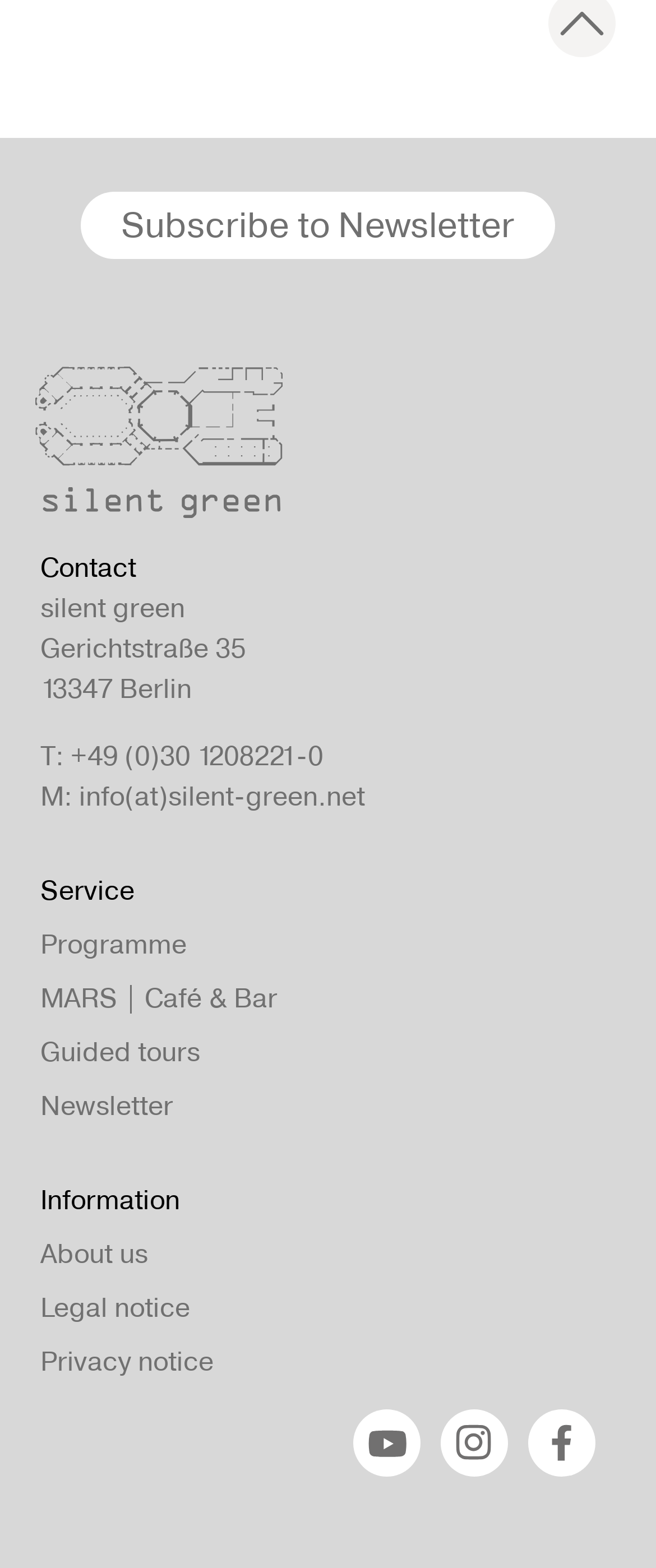Provide a brief response in the form of a single word or phrase:
How many services are listed?

5